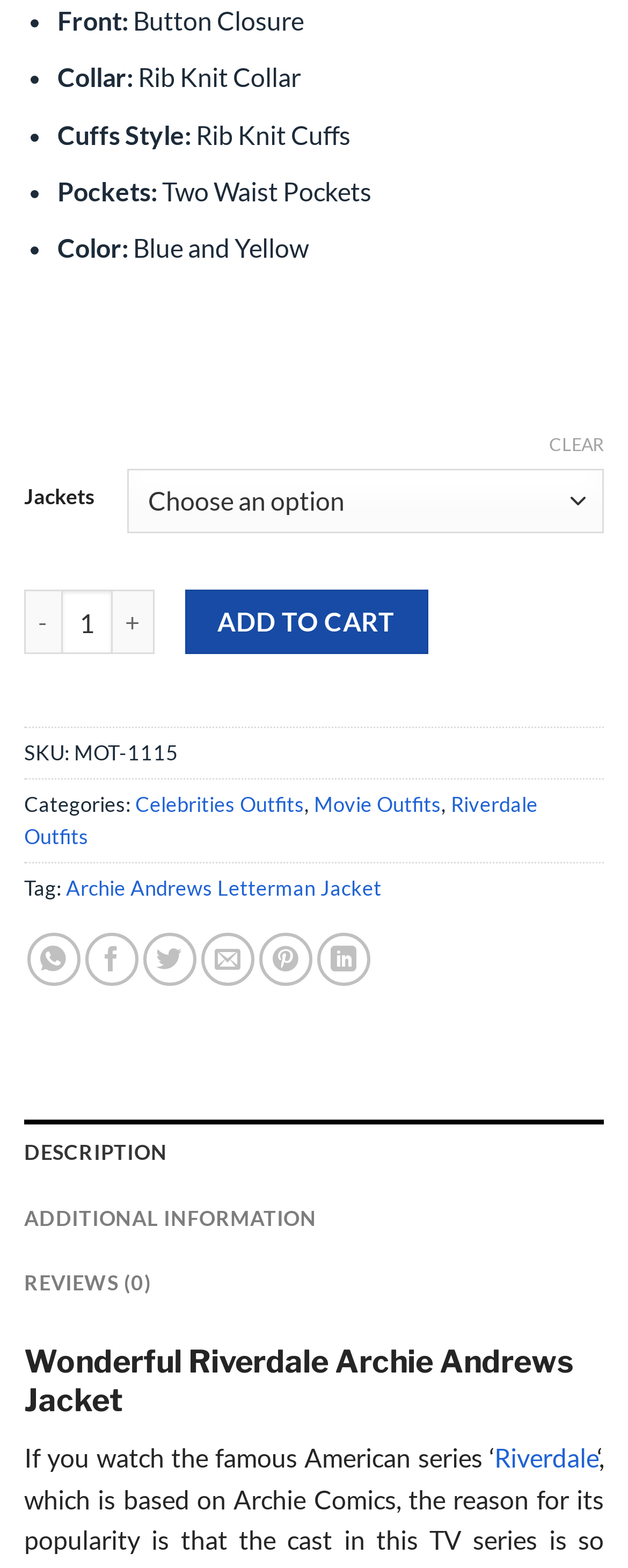Could you find the bounding box coordinates of the clickable area to complete this instruction: "Click the CLEAR button"?

[0.874, 0.276, 0.962, 0.291]